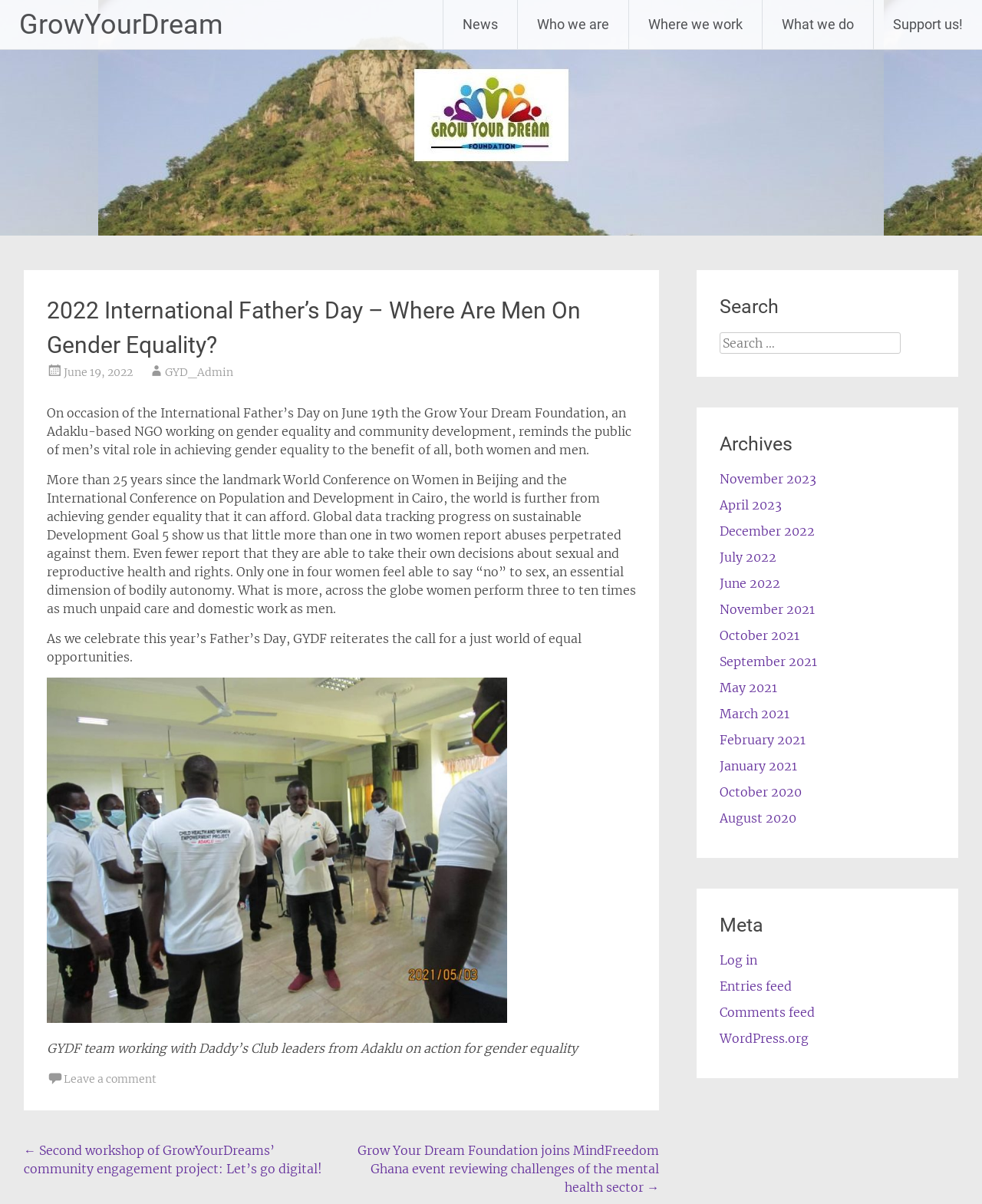Please identify the bounding box coordinates of the region to click in order to complete the given instruction: "Search for something". The coordinates should be four float numbers between 0 and 1, i.e., [left, top, right, bottom].

[0.733, 0.276, 0.93, 0.294]